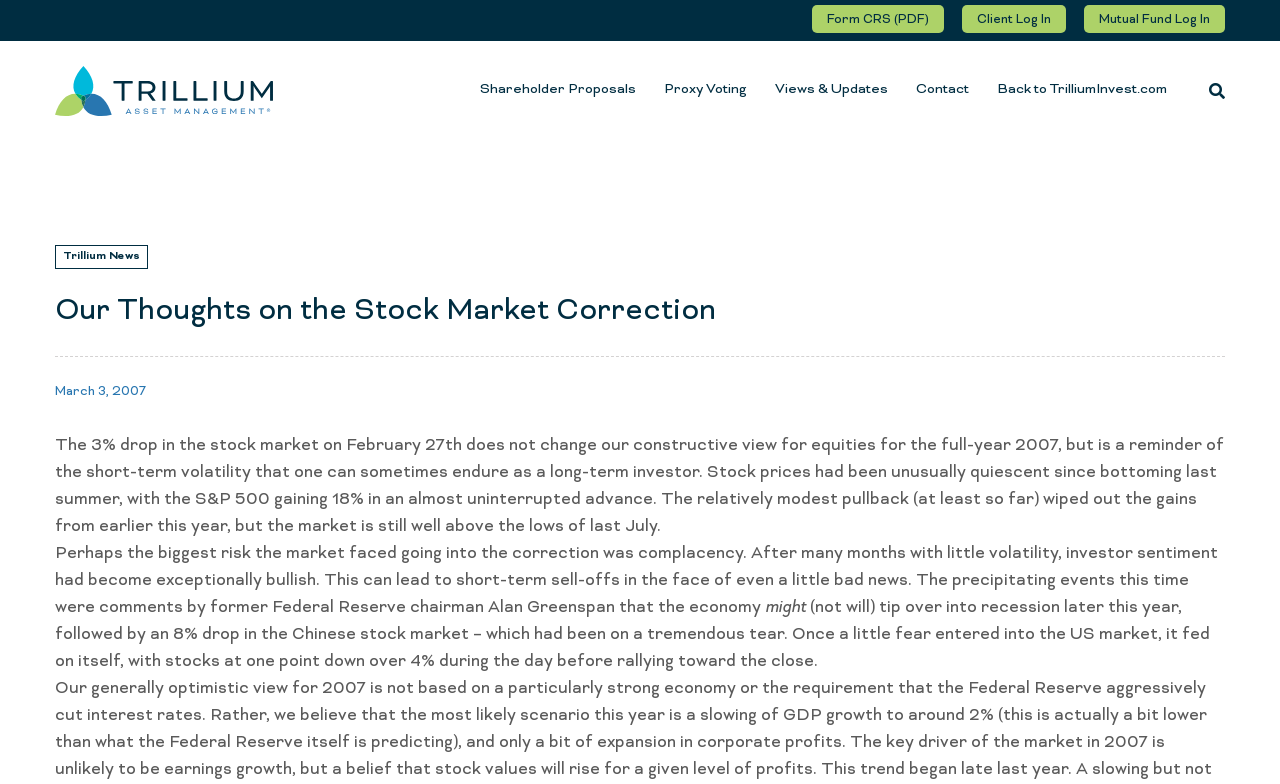What is the name of the former Federal Reserve chairman mentioned in the article?
Please use the image to deliver a detailed and complete answer.

I found the name by reading the text in the StaticText element that mentions 'comments by former Federal Reserve chairman Alan Greenspan'. This text is located at the coordinates [0.043, 0.694, 0.952, 0.789].